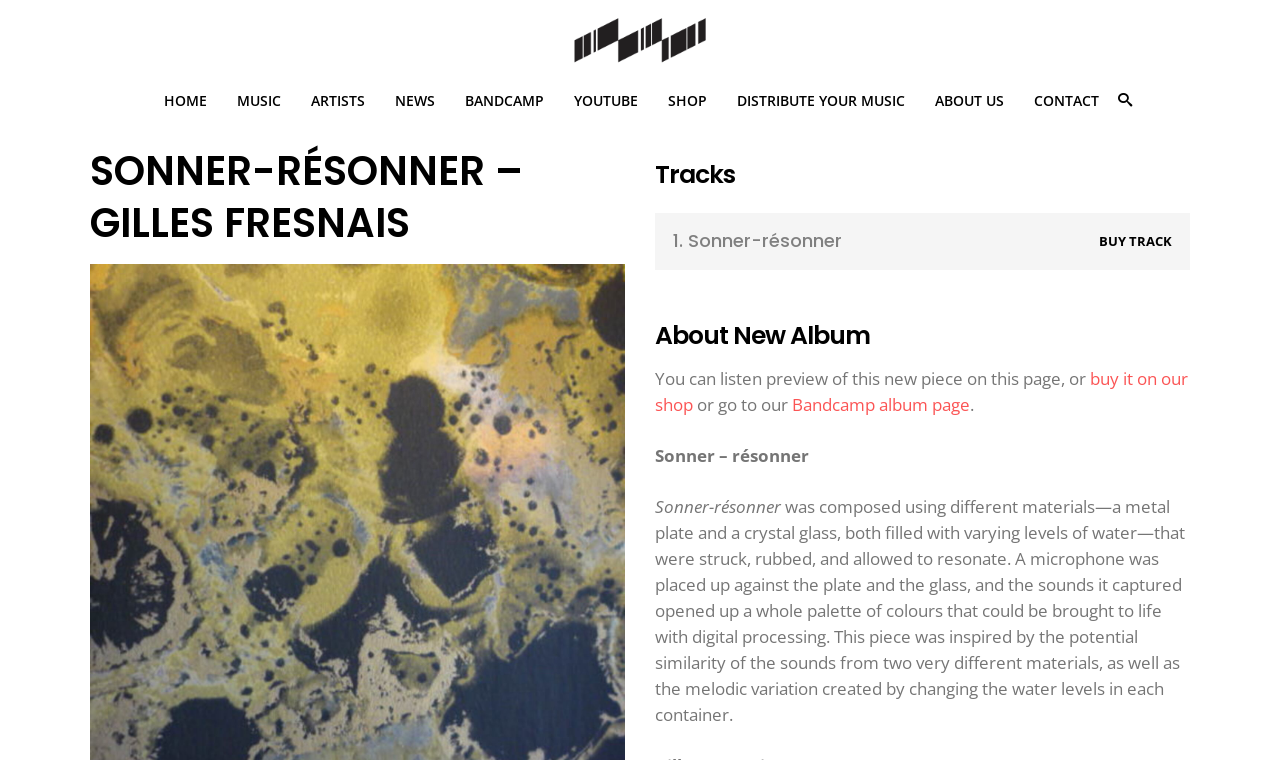Using the element description: "Contact", determine the bounding box coordinates for the specified UI element. The coordinates should be four float numbers between 0 and 1, [left, top, right, bottom].

[0.796, 0.105, 0.87, 0.157]